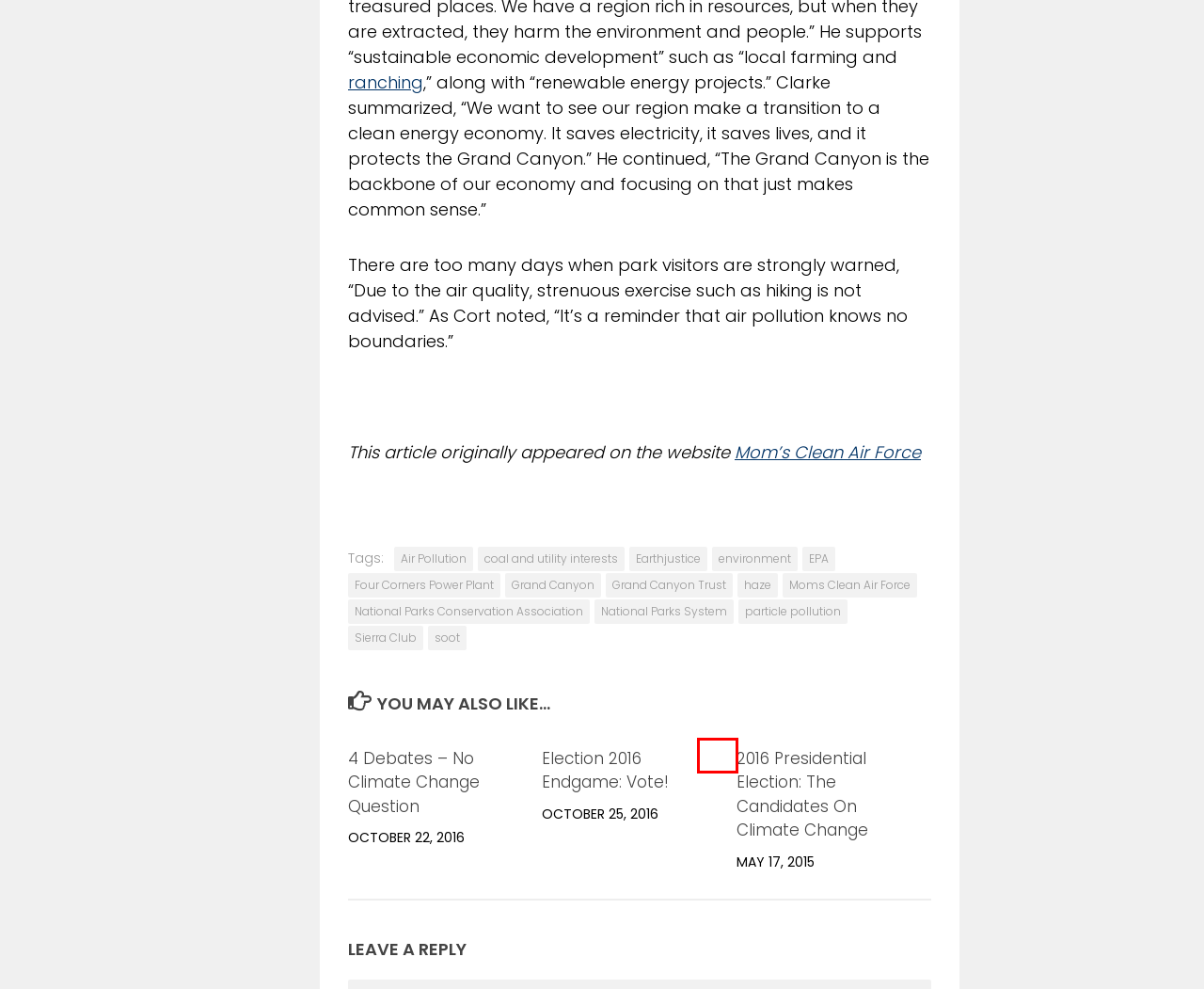Assess the screenshot of a webpage with a red bounding box and determine which webpage description most accurately matches the new page after clicking the element within the red box. Here are the options:
A. National Parks Conservation Association - Marcia G. Yerman
B. Earthjustice - Marcia G. Yerman
C. Sierra Club - Marcia G. Yerman
D. environment - Marcia G. Yerman
E. 4 Debates – No Climate Change Question - Marcia G. Yerman
F. EPA - Marcia G. Yerman
G. Election 2016 Endgame: Vote! - Marcia G. Yerman
H. Four Corners Power Plant - Marcia G. Yerman

G